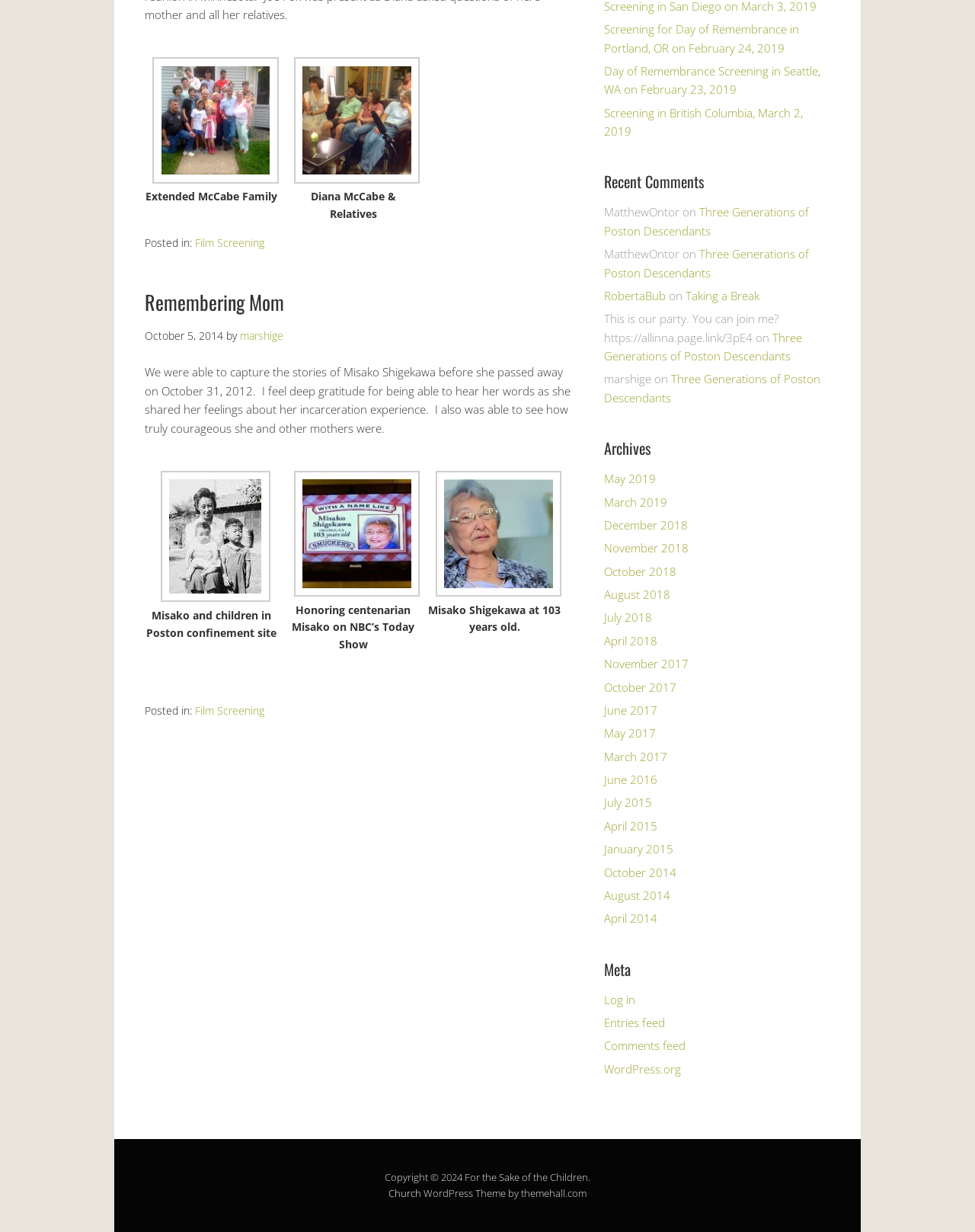Please identify the bounding box coordinates of the element on the webpage that should be clicked to follow this instruction: "Click on the link 'Screening for Day of Remembrance in Portland, OR on February 24, 2019'". The bounding box coordinates should be given as four float numbers between 0 and 1, formatted as [left, top, right, bottom].

[0.62, 0.017, 0.82, 0.045]